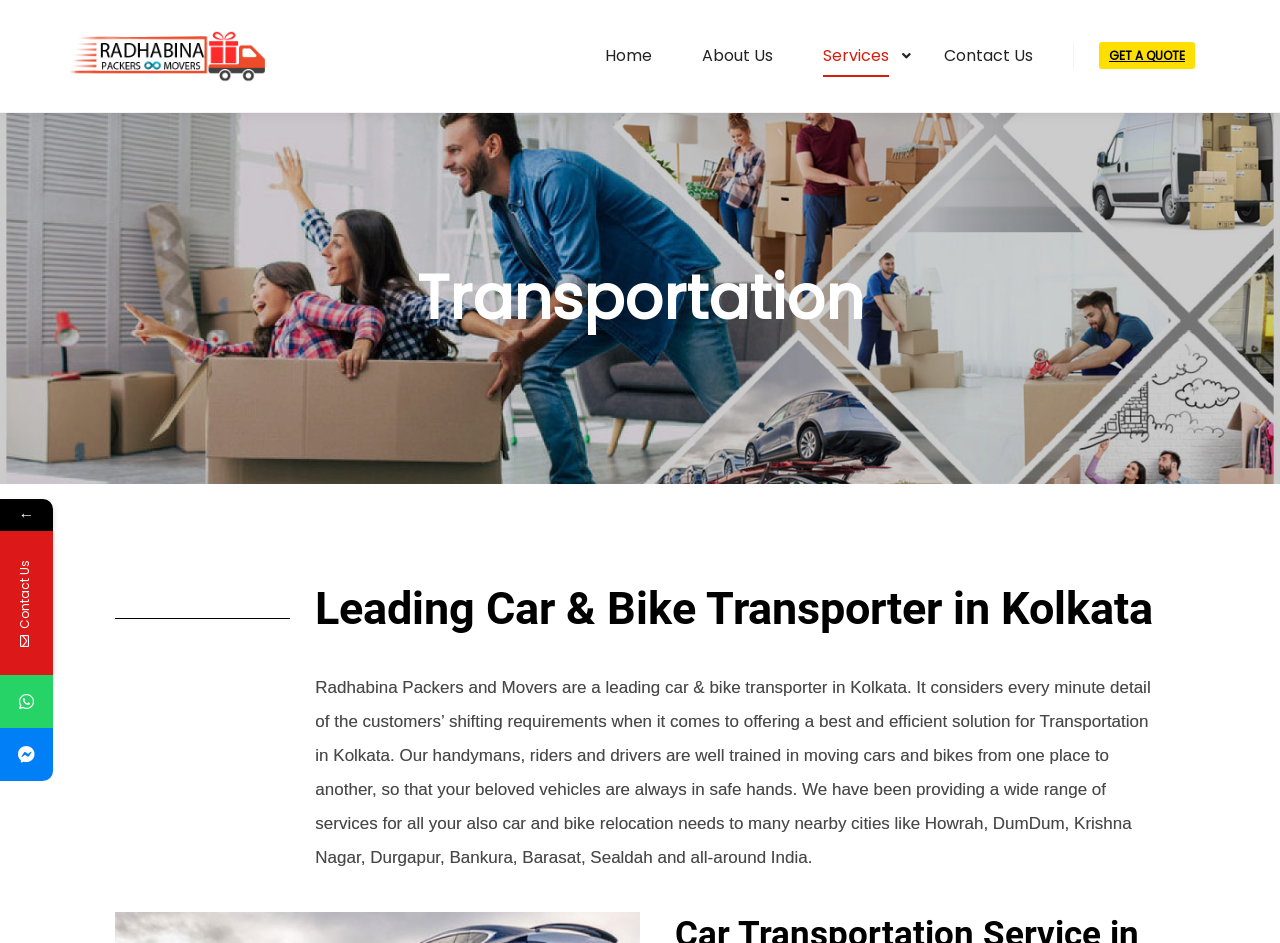What is the purpose of the 'GET A QUOTE' button?
Based on the screenshot, give a detailed explanation to answer the question.

The 'GET A QUOTE' button is likely used to request a quote for the company's services, as it is a common practice in the transportation industry to provide quotes to customers before they book a service.